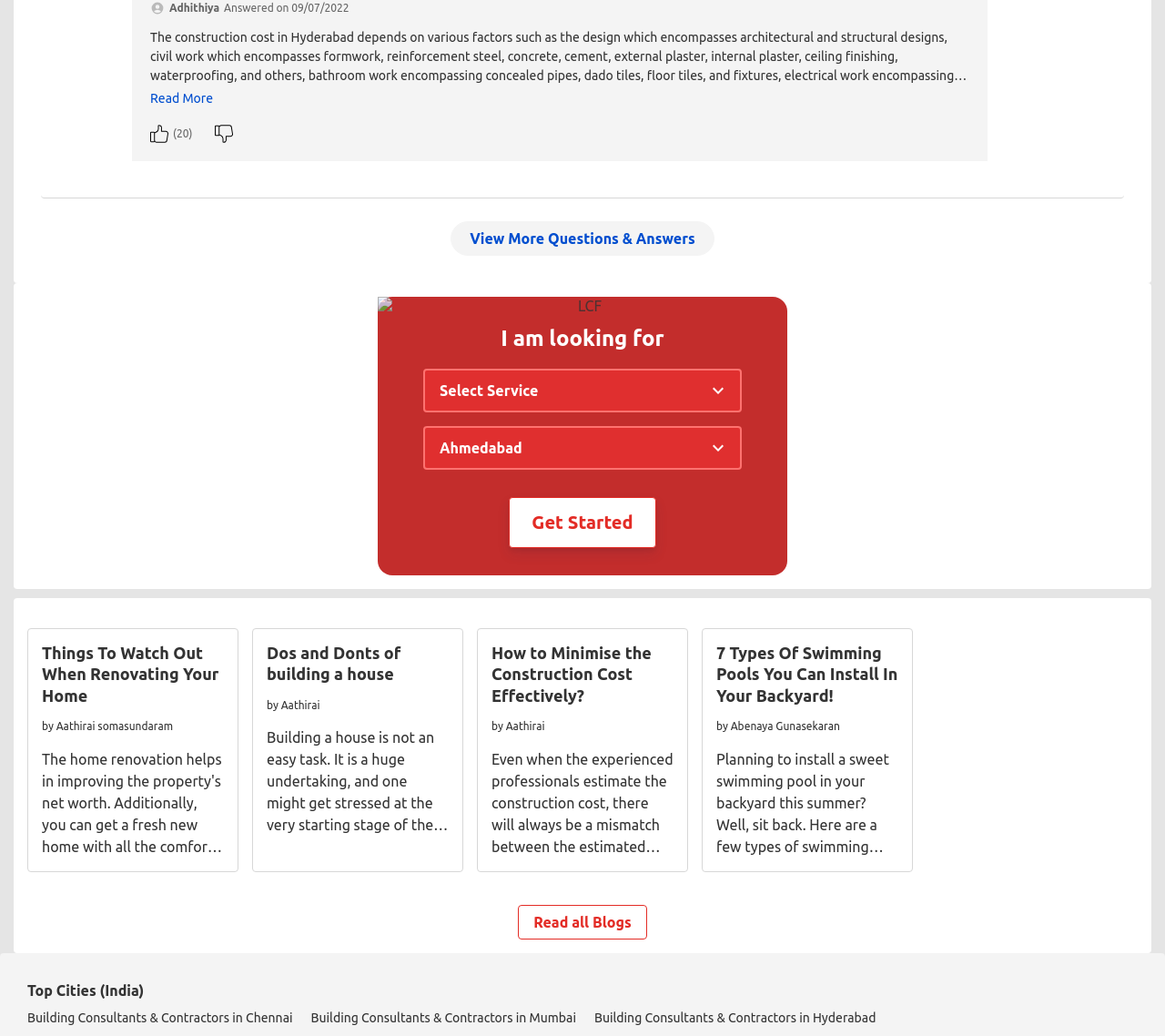Answer with a single word or phrase: 
What is the topic of the article written by Aathirai somasundaram?

Things To Watch Out When Renovating Your Home